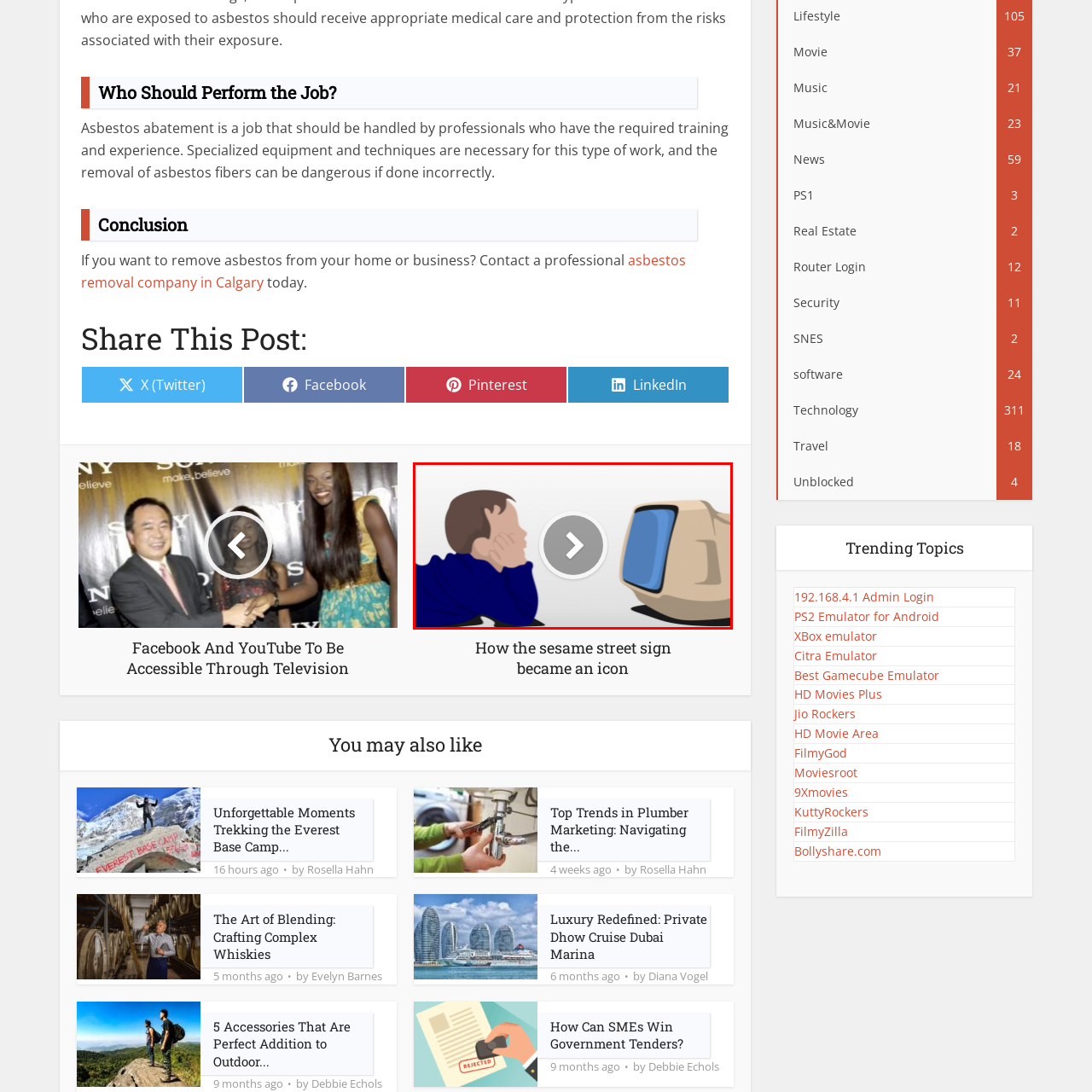Direct your attention to the red-bounded image and answer the question with a single word or phrase:
What style is the animation in?

Simplistic